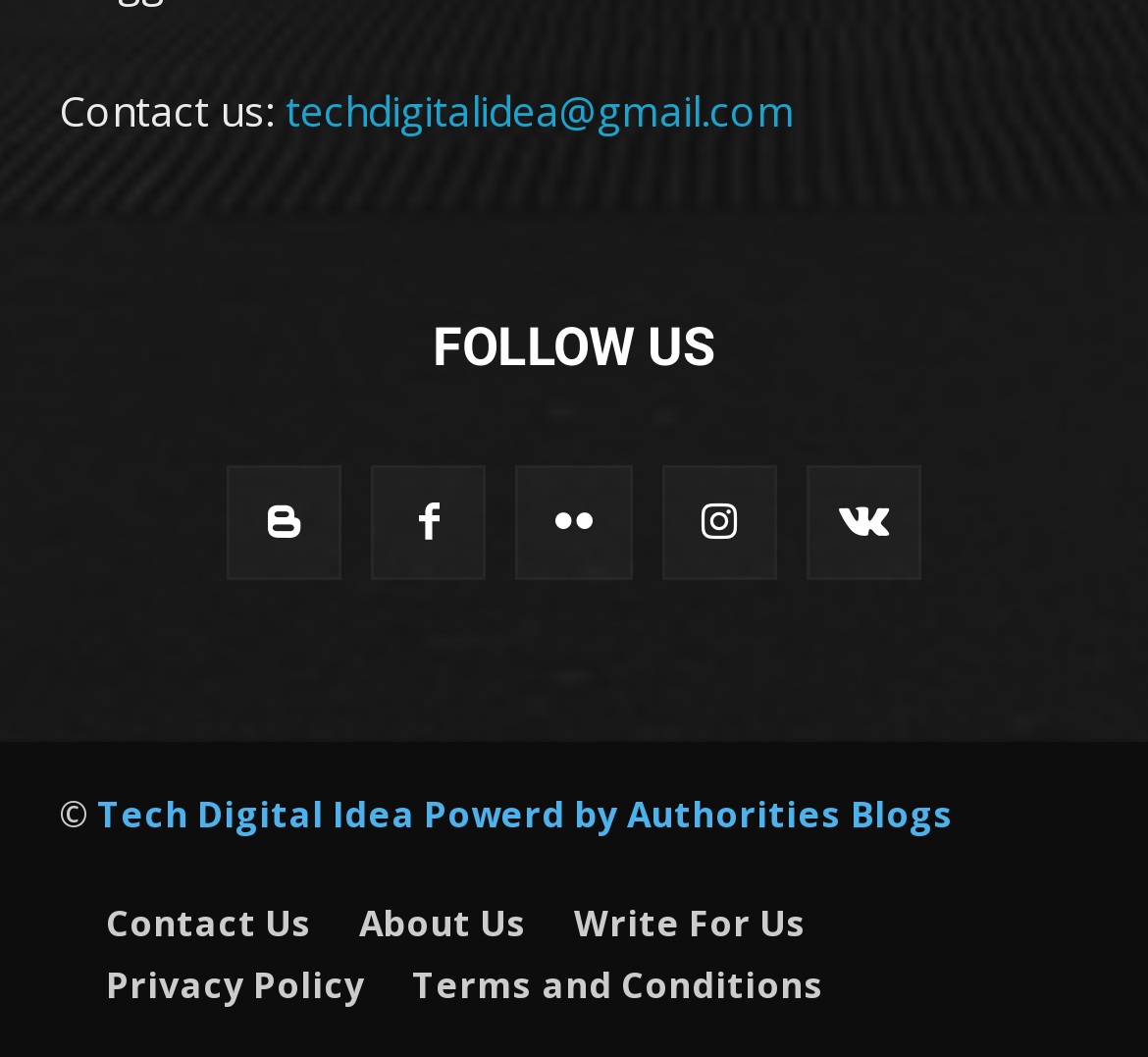What is the name of the company that powered the website?
Please craft a detailed and exhaustive response to the question.

The name of the company that powered the website can be found at the bottom of the webpage, where it is written as a link next to the 'Powerd by' text.